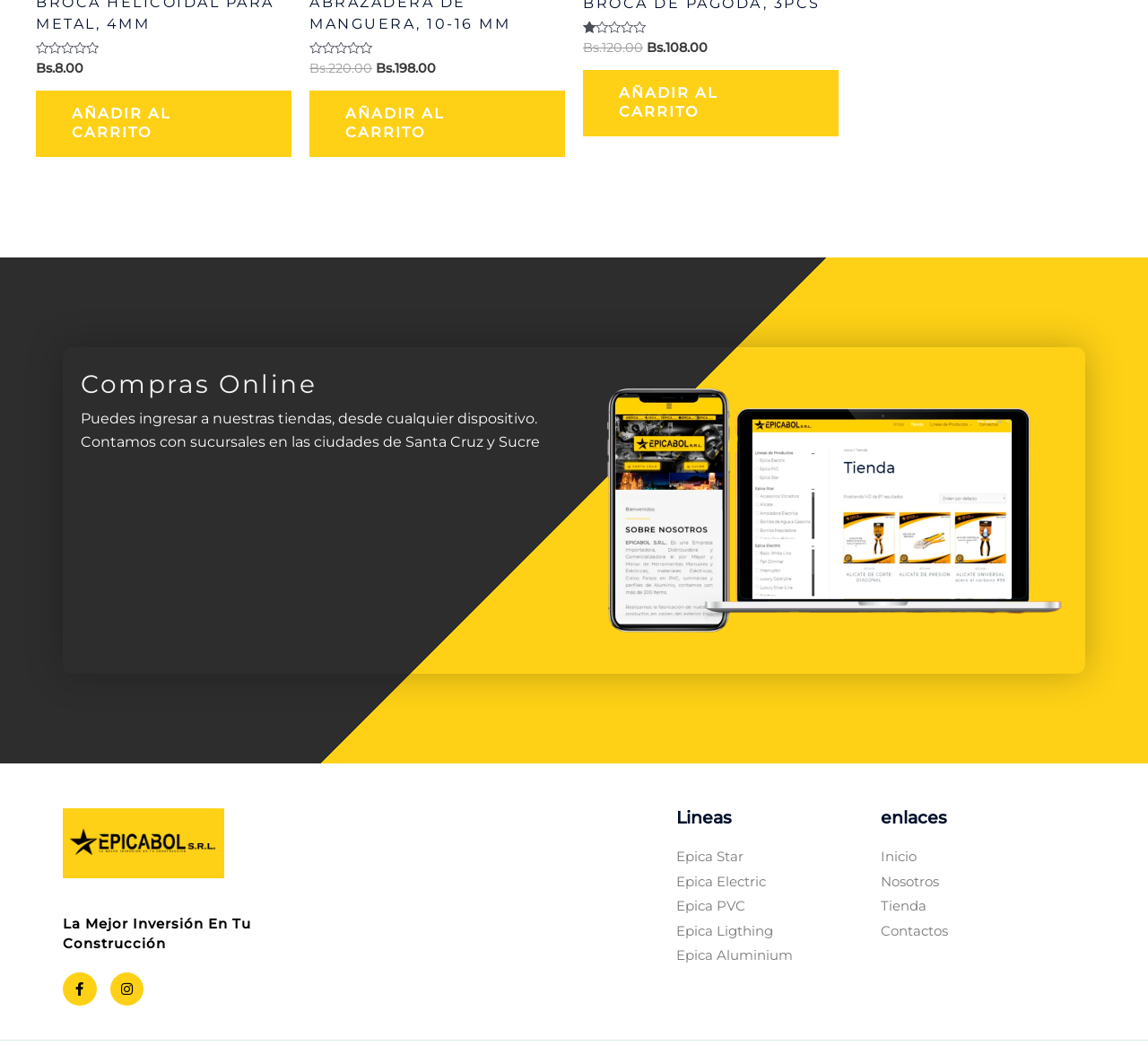What is the name of the section with the text 'Puedes ingresar a nuestras tiendas, desde cualquier dispositivo.'?
Answer the question with a single word or phrase derived from the image.

Compras Online